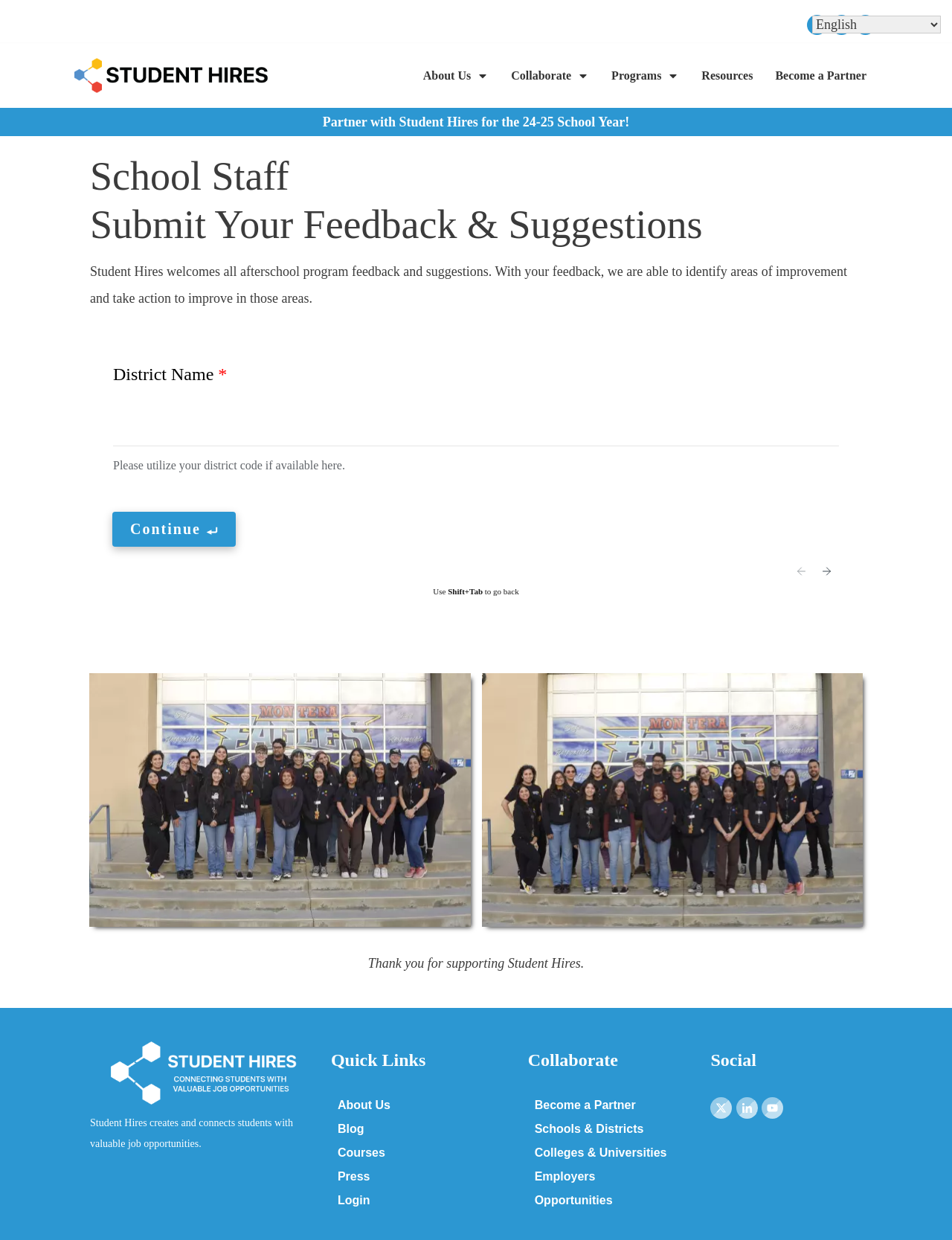Answer succinctly with a single word or phrase:
How many links are there in the Quick Links section?

6